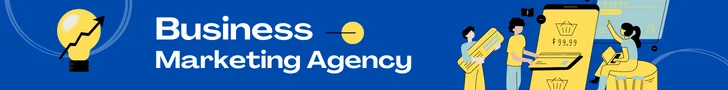What does the lightbulb symbolize?
Using the image provided, answer with just one word or phrase.

Creativity and ideas